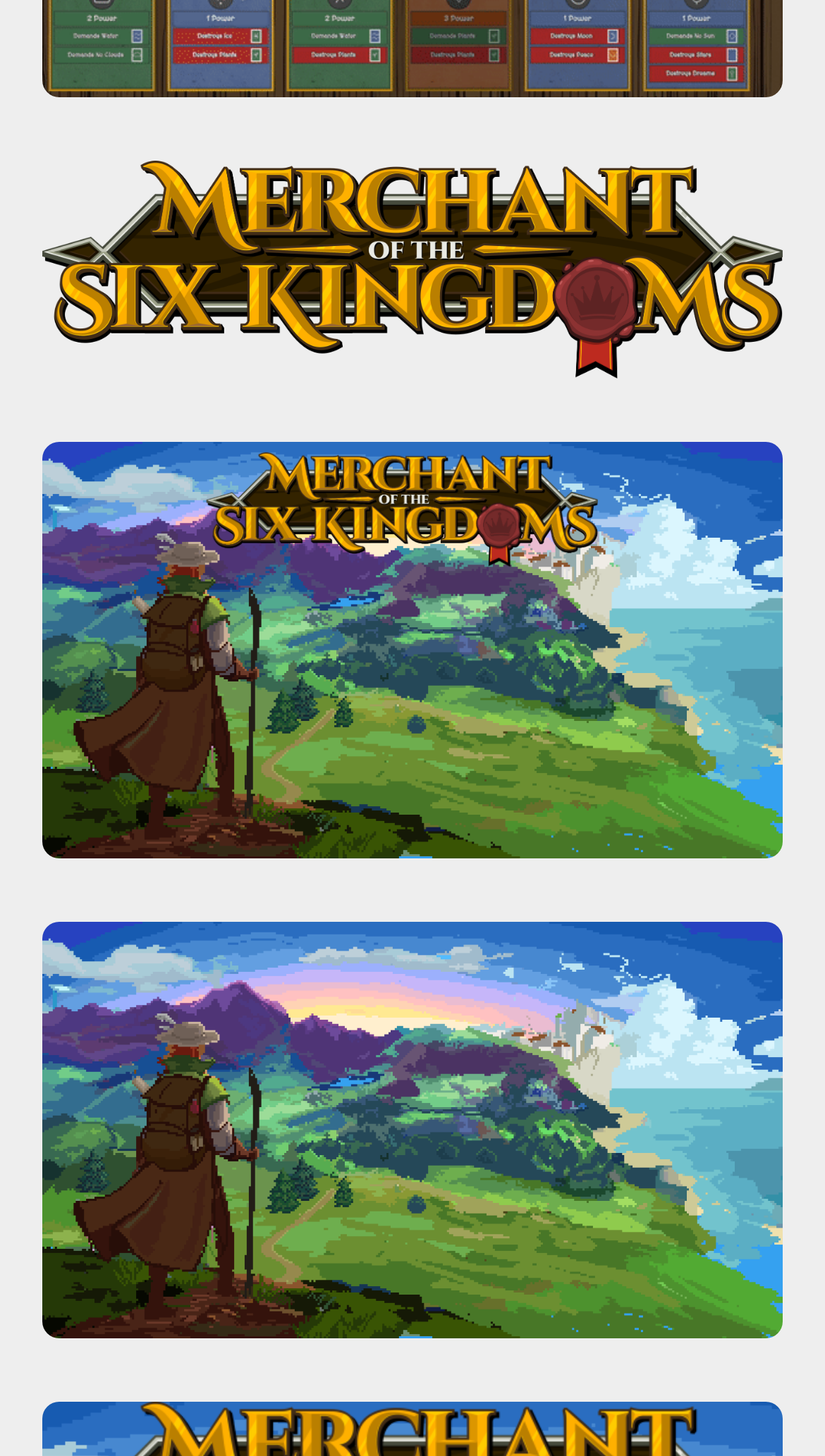Provide a short, one-word or phrase answer to the question below:
What is the main visual content of the webpage?

Images